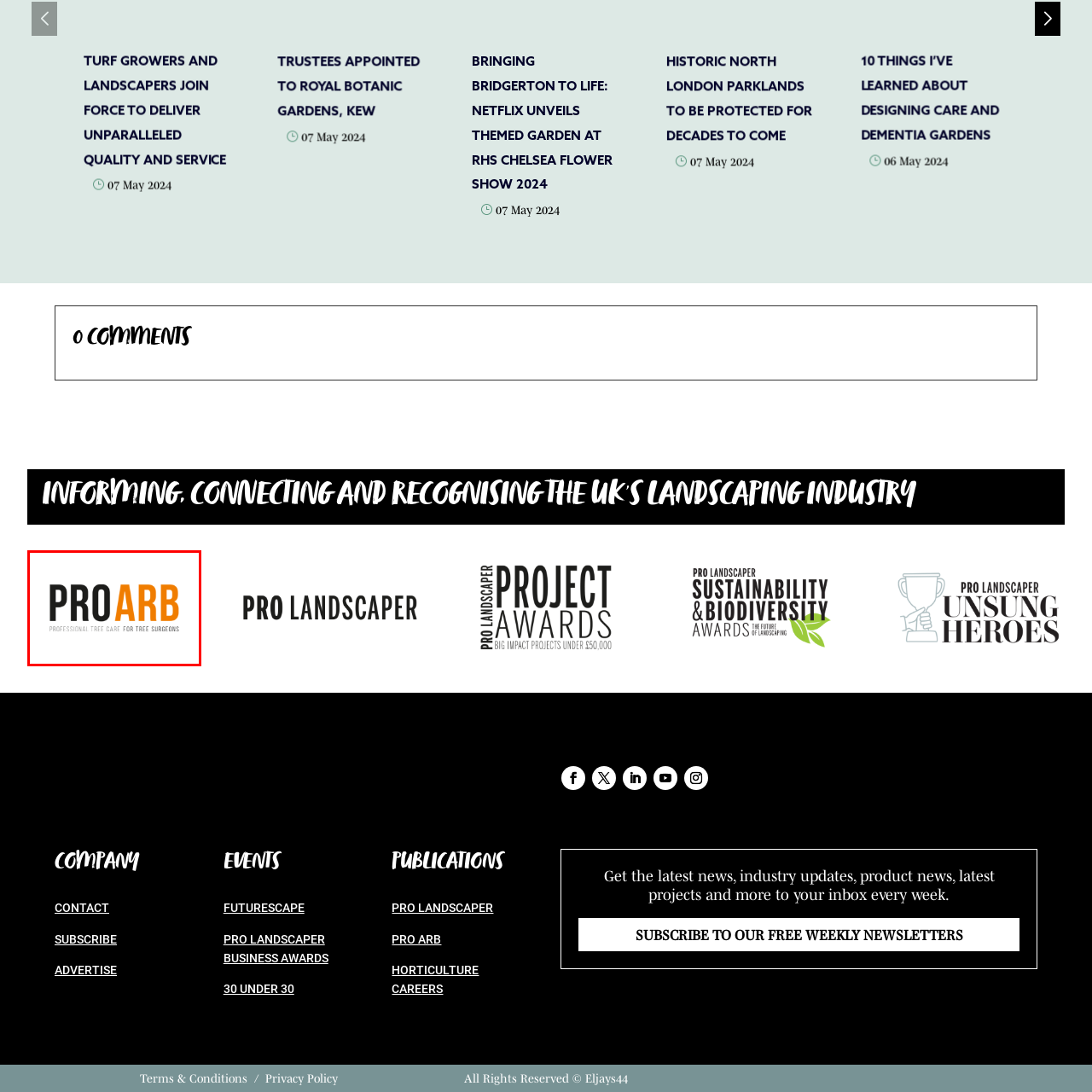Please look at the image highlighted by the red bounding box and provide a single word or phrase as an answer to this question:
What color is the 'ARB' part of the logo?

Vibrant orange